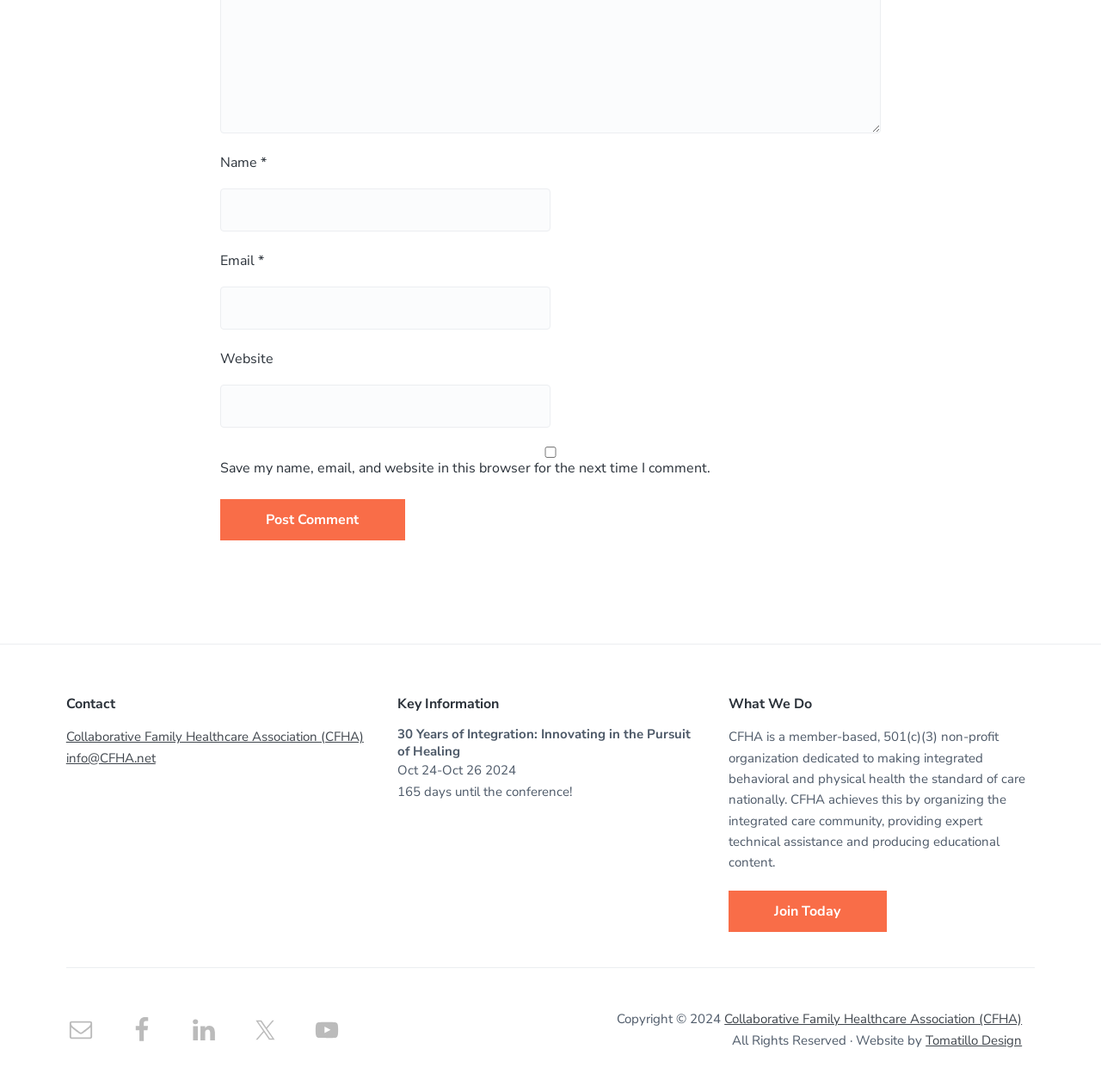Please reply with a single word or brief phrase to the question: 
What is the purpose of the organization?

Making integrated behavioral and physical health the standard of care nationally